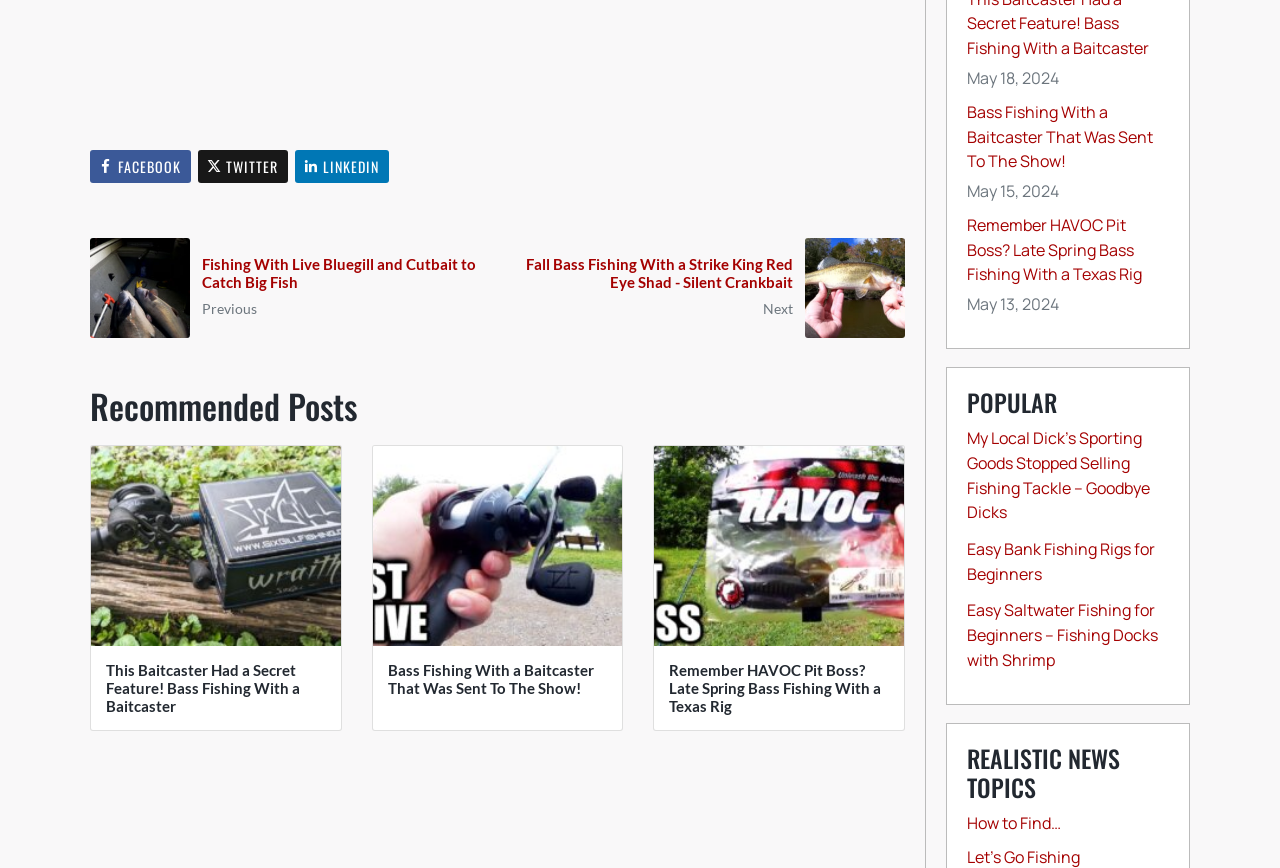What is the topic of the webpage?
Look at the screenshot and give a one-word or phrase answer.

Fishing